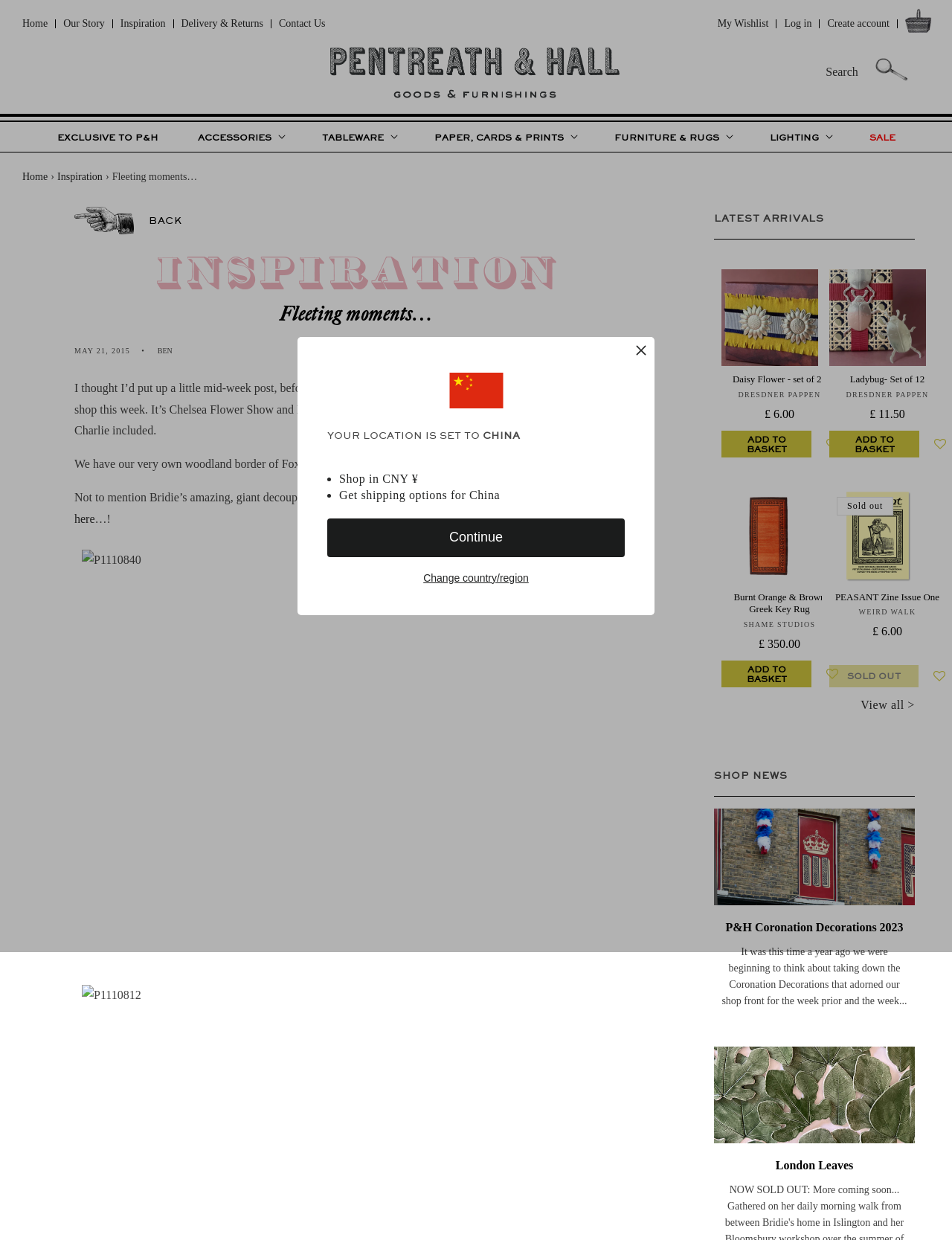Identify the bounding box coordinates of the section to be clicked to complete the task described by the following instruction: "Search for products". The coordinates should be four float numbers between 0 and 1, formatted as [left, top, right, bottom].

[0.966, 0.051, 1.0, 0.078]